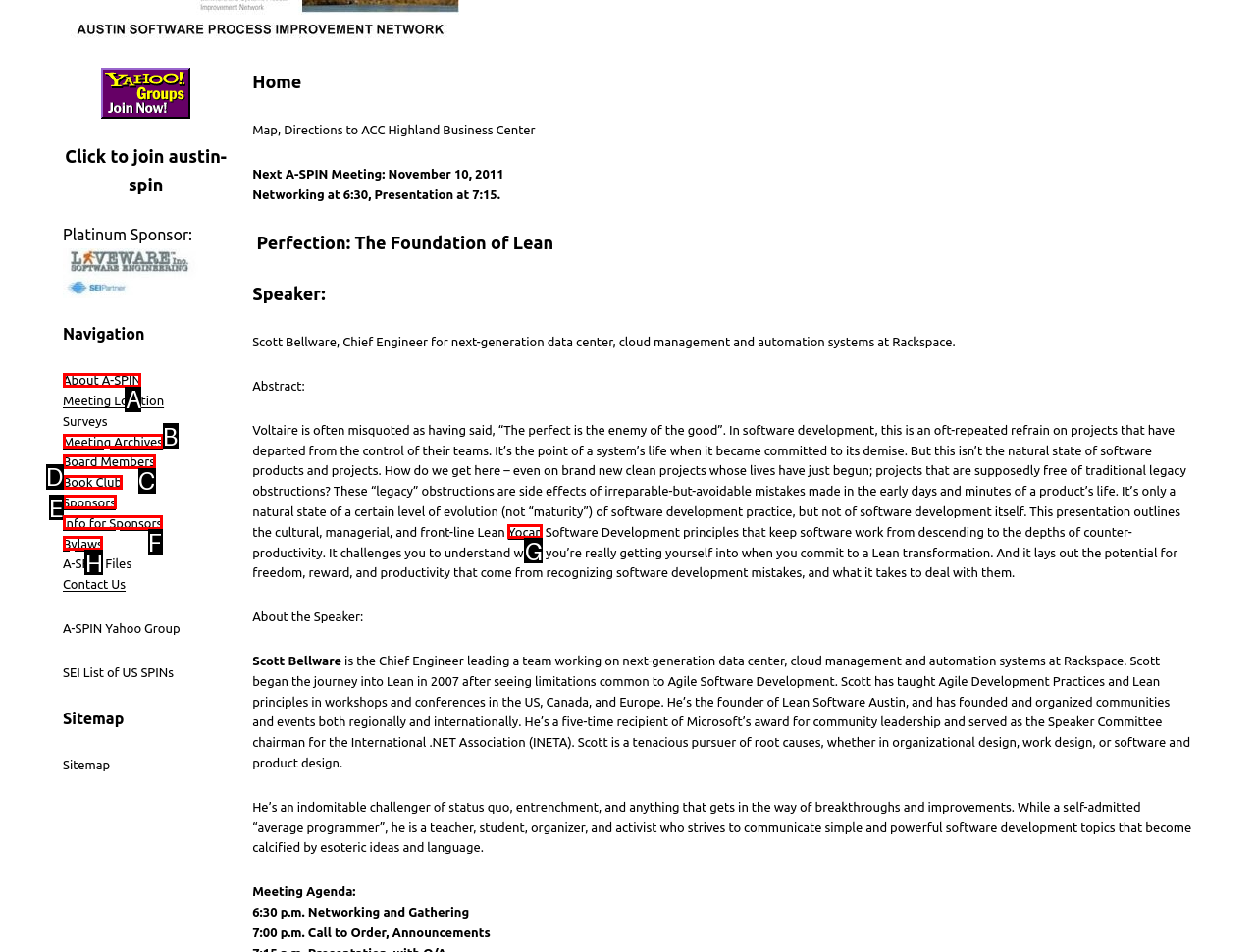Identify which HTML element aligns with the description: Bylaws
Answer using the letter of the correct choice from the options available.

H